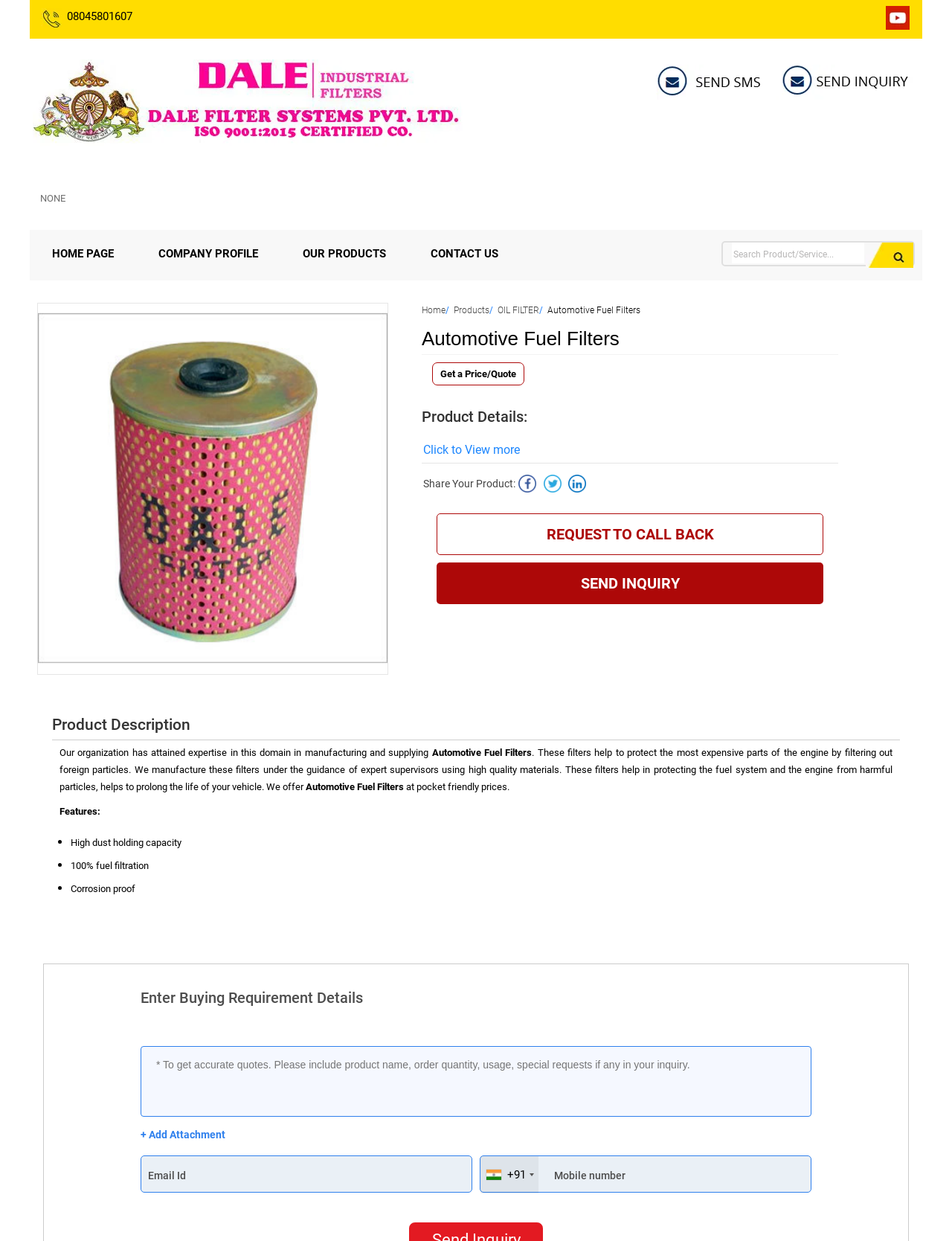Elaborate on the information and visuals displayed on the webpage.

This webpage is about DALE FILTER SYSTEMS PRIVATE LIMITED, an exporter, manufacturer, distributor, and supplier of automotive fuel filters based in Delhi, India. At the top left, there is a phone number "08045801607" and a YouTube link with an image. Below that, there is a logo of DALE FILTER SYSTEMS PRIVATE LIMITED with a link to the company's homepage.

On the top right, there are three links: "Send SMS", "Send Inquiry", and "HOME PAGE", "COMPANY PROFILE", "OUR PRODUCTS", and "CONTACT US". Next to these links, there is a search bar with a "Search" button.

Below the search bar, there is a list box with an option "Automotive Fuel Filters" selected. On the left side, there are links to "Home", "Products", and "OIL FILTER". On the right side, there is a heading "Automotive Fuel Filters" followed by a link to "Get a Price/Quote" and a heading "Product Details:".

The main content of the webpage is about the product description of Automotive Fuel Filters. It explains that these filters help to protect the engine by filtering out foreign particles and are manufactured using high-quality materials. The product features are listed, including high dust holding capacity, 100% fuel filtration, and corrosion proof.

Below the product description, there is a section to enter buying requirement details, including a text box to input product name, order quantity, usage, and special requests. There is also an option to add an attachment. The webpage also includes a form to input email id and mobile number.

At the bottom of the webpage, there are social media links with images.